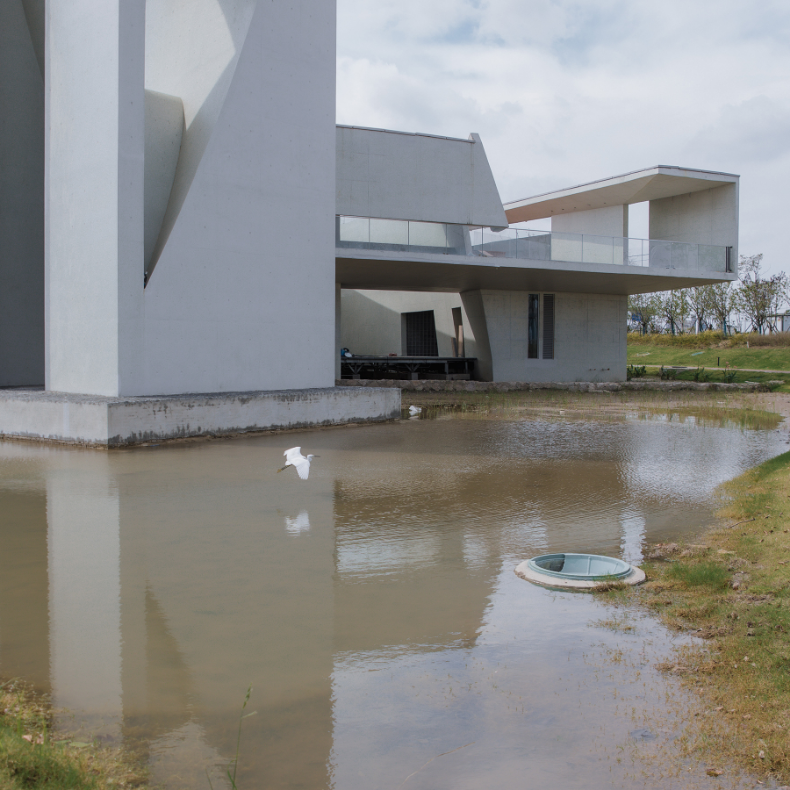Describe all the visual components present in the image.

The image captures a contemporary architectural scene viewed from a grassy slope, showcasing a striking, modern building characterized by clean lines and a minimalist aesthetic. The structure, with its large, overhanging roof and angular forms, stands in stark contrast to the surrounding natural landscape. In the foreground, a tranquil body of water reflects the building's silhouette, adding a serene element to the composition. A white egret gracefully flies above the water, bringing a sense of life to the scene, while the soft, diffused light highlights the textures of both the architecture and the natural surroundings. This picturesque moment is framed by the lush greenery and the gently undulating terrain, creating a harmonious blend of built and natural environments.